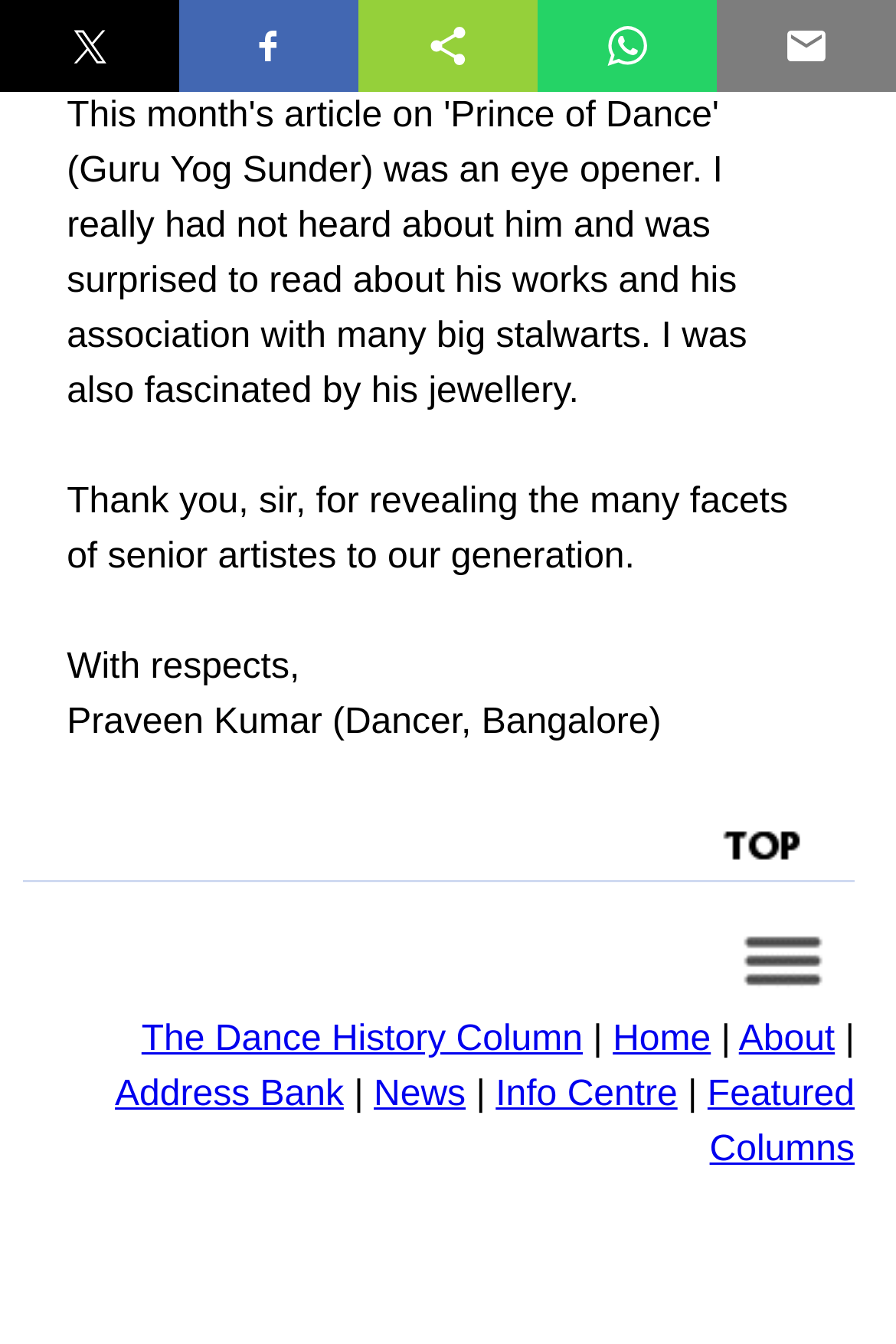Identify the bounding box coordinates of the area you need to click to perform the following instruction: "View News".

[0.417, 0.8, 0.52, 0.829]